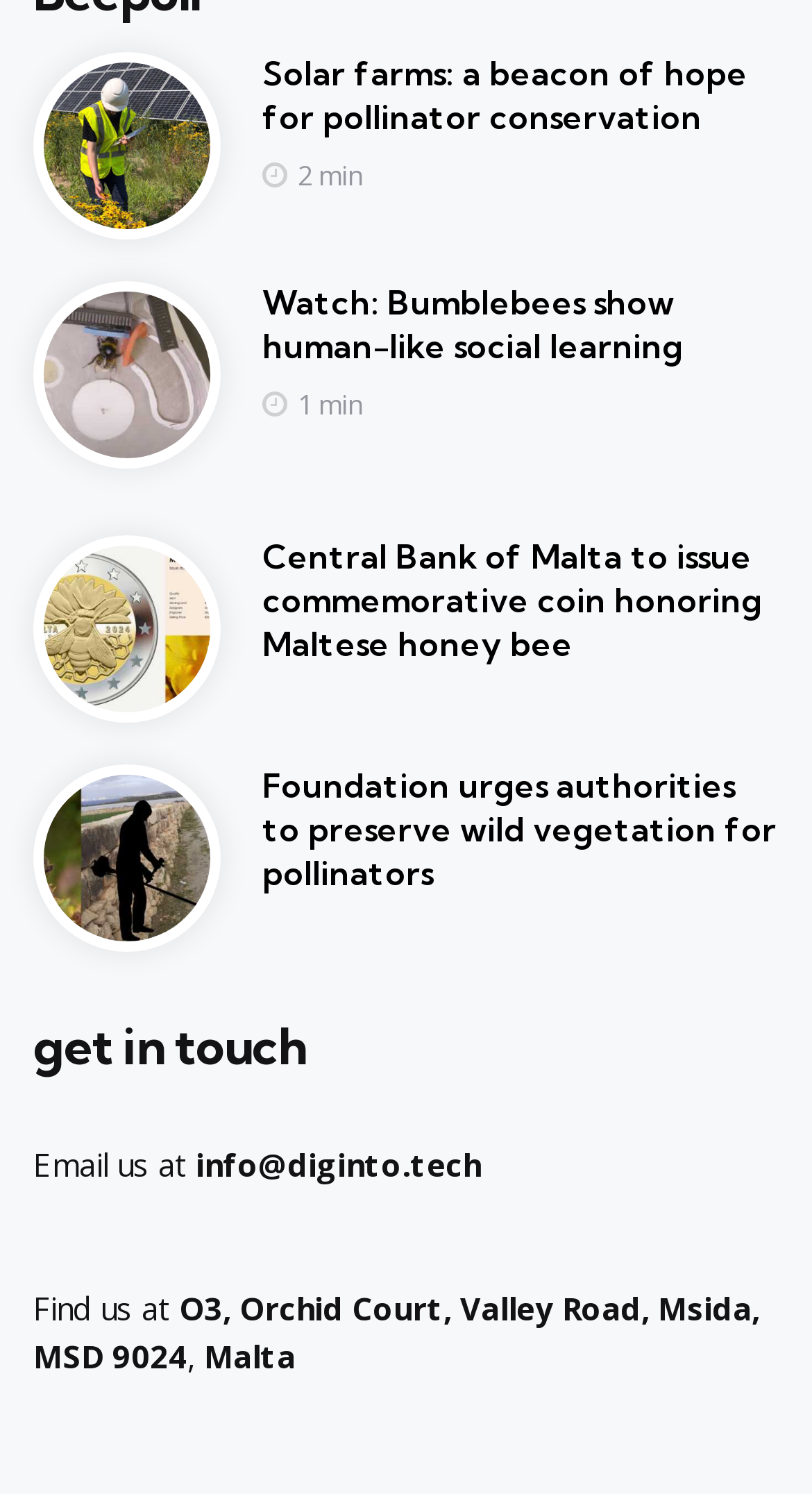What is the email address to contact?
Answer the question in a detailed and comprehensive manner.

I found the StaticText element with the email address 'info@diginto.tech' which is mentioned as the contact email.